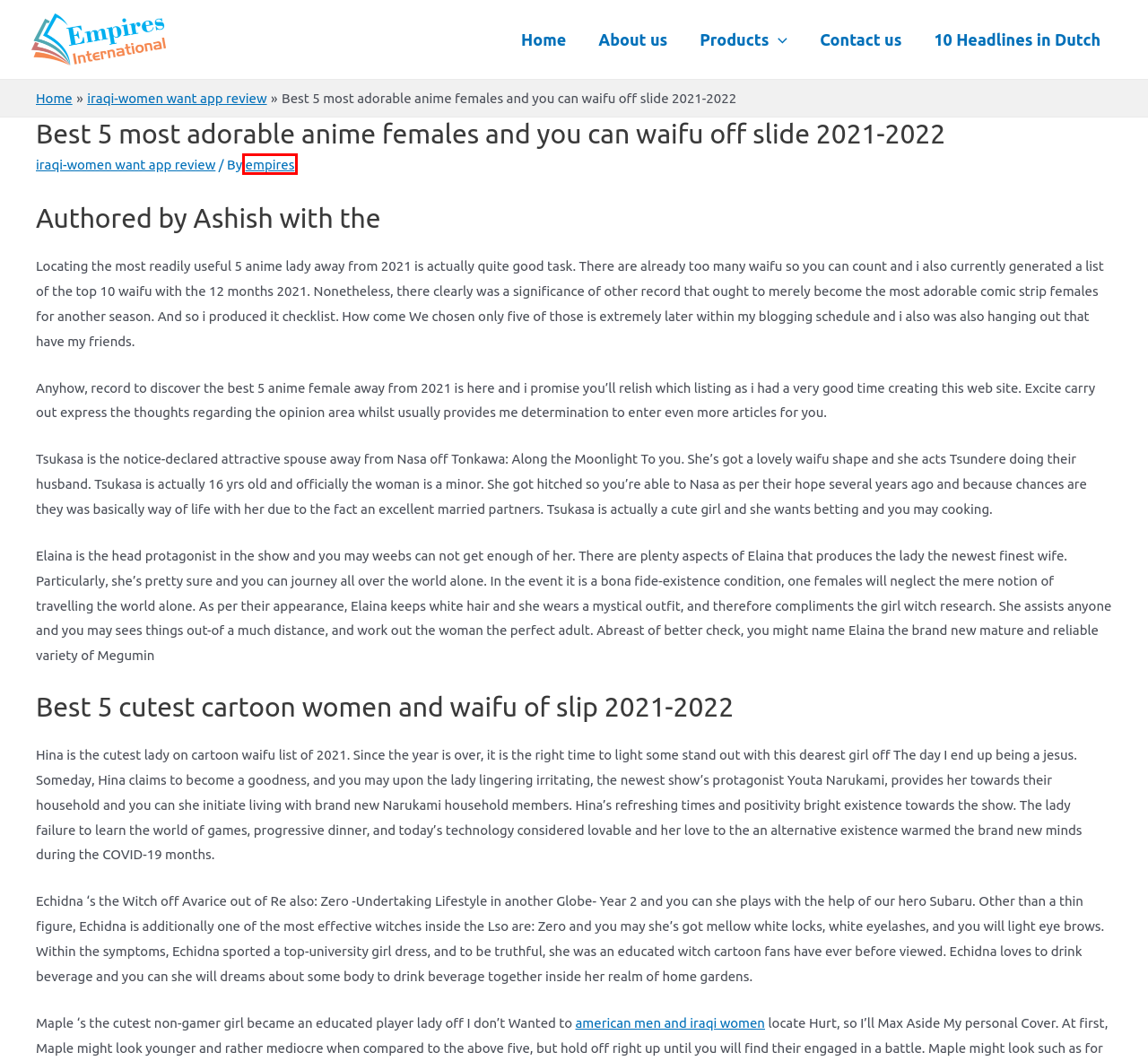With the provided screenshot showing a webpage and a red bounding box, determine which webpage description best fits the new page that appears after clicking the element inside the red box. Here are the options:
A. empires – Empires Internatinal
B. Notebooks – Empires Internatinal
C. 10 Headlines in Dutch – Empires Internatinal
D. Empires Internatinal
E. Contact us – Empires Internatinal
F. About us – Empires Internatinal
G. iraqi-women want app review – Empires Internatinal
H. Iraqi women - Discover what makes single Iraqi ladies excellent wives

A